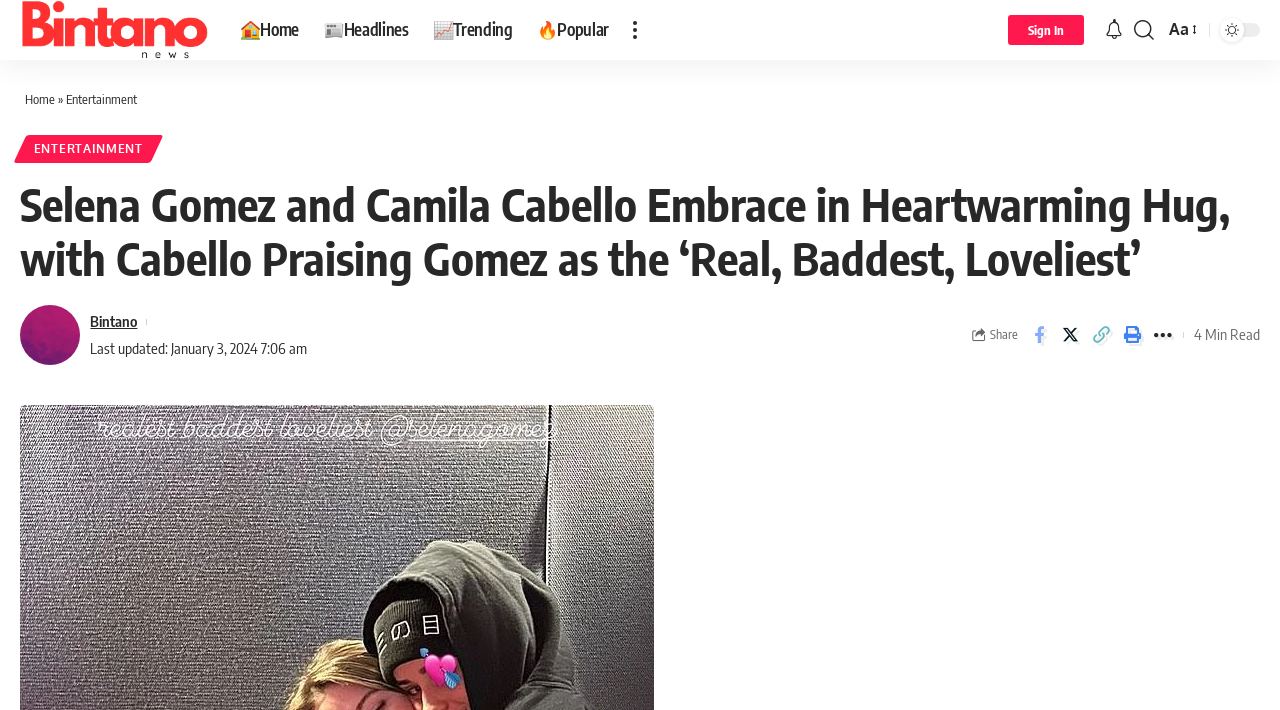Please determine the bounding box coordinates of the element to click in order to execute the following instruction: "Share the article on Facebook". The coordinates should be four float numbers between 0 and 1, specified as [left, top, right, bottom].

[0.801, 0.449, 0.823, 0.494]